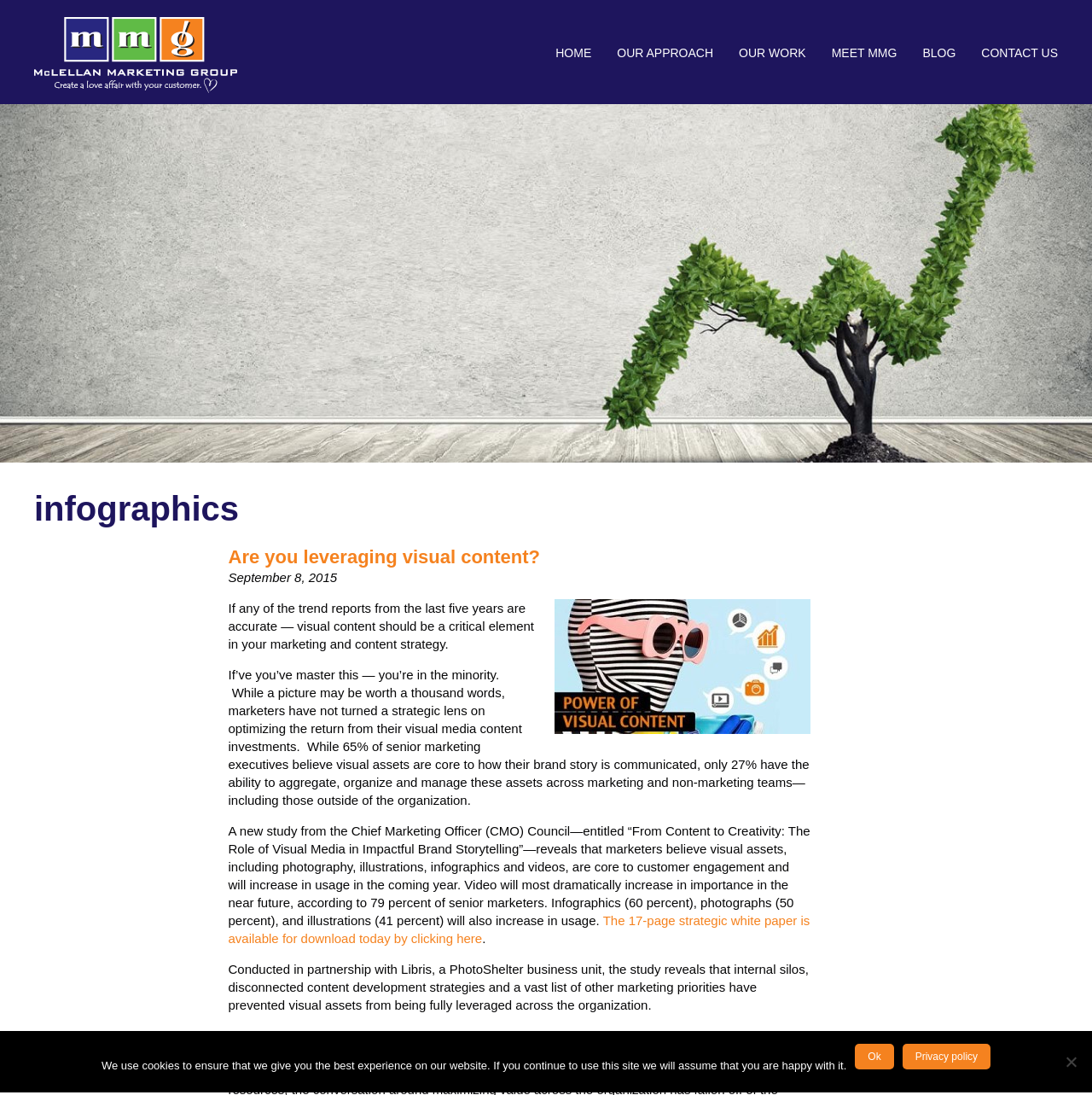Find the bounding box of the UI element described as: "Are you leveraging visual content?". The bounding box coordinates should be given as four float values between 0 and 1, i.e., [left, top, right, bottom].

[0.209, 0.499, 0.495, 0.518]